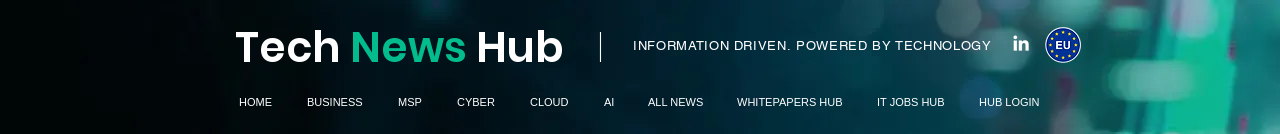Analyze the image and describe all the key elements you observe.

This image showcases the header of the Tech News Hub website, featuring a dynamic and modern design. Prominently displayed is the logo "Tech News Hub," with "Tech" in a bold font and "News Hub" in a sleek style, reflecting a focus on innovation and technology. Below the logo, the words "INFORMATION DRIVEN. POWERED BY TECHNOLOGY" convey the site's commitment to delivering cutting-edge insights.

The header is accompanied by a navigation bar that includes links to various sections such as HOME, BUSINESS, MSP, CYBER, CLOUD, AI, ALL NEWS, WHITEPAPERS HUB, IT JOBS HUB, and HUB LOGIN, facilitating easy access to diverse content. A LinkedIn logo is also present, indicating a connection to social networking, further enhancing engagement opportunities for users. The overall aesthetic combines vibrant colors with a tech-oriented theme, creating an engaging visual experience for visitors.